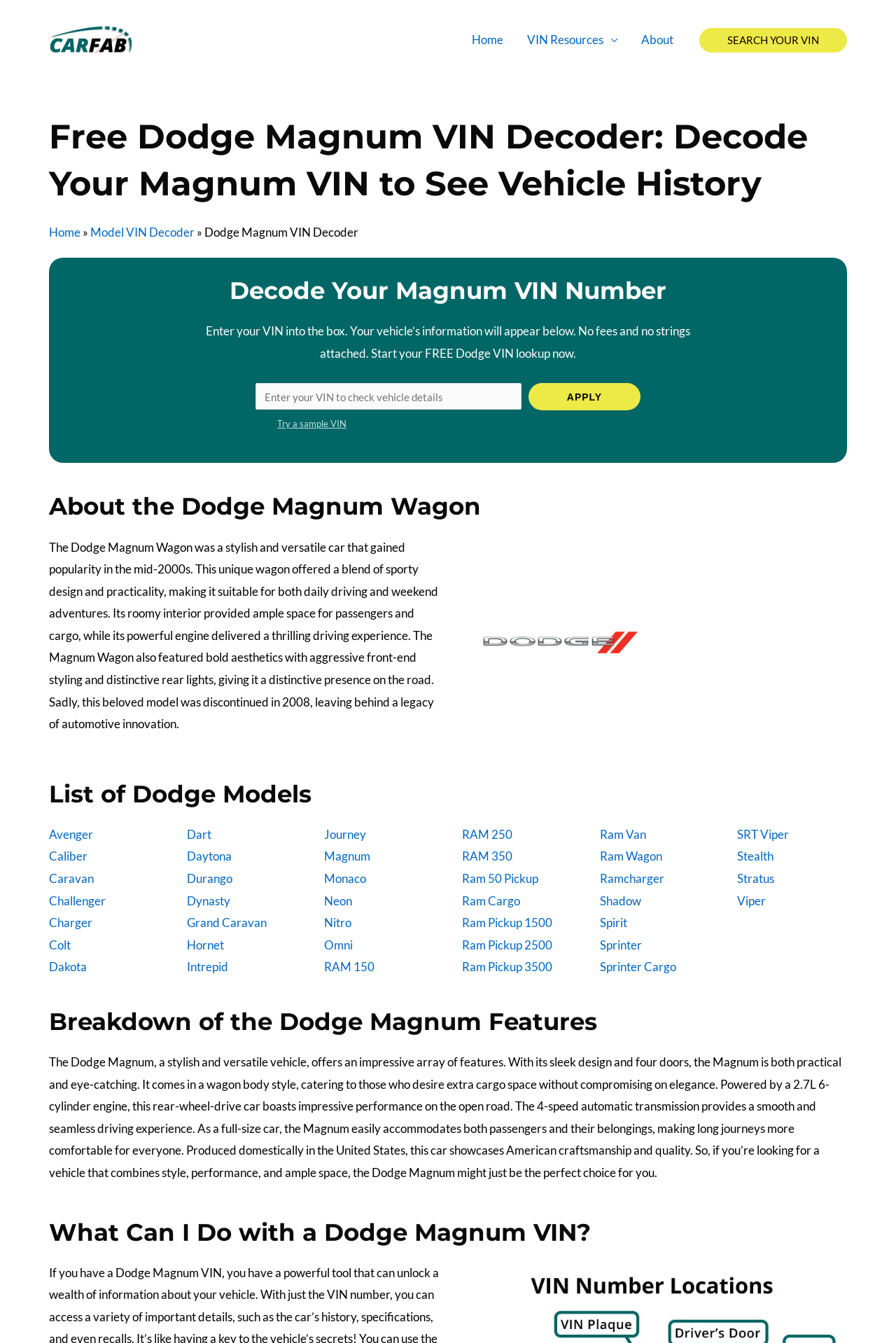Could you provide the bounding box coordinates for the portion of the screen to click to complete this instruction: "Click the 'APPLY' button"?

[0.59, 0.285, 0.715, 0.306]